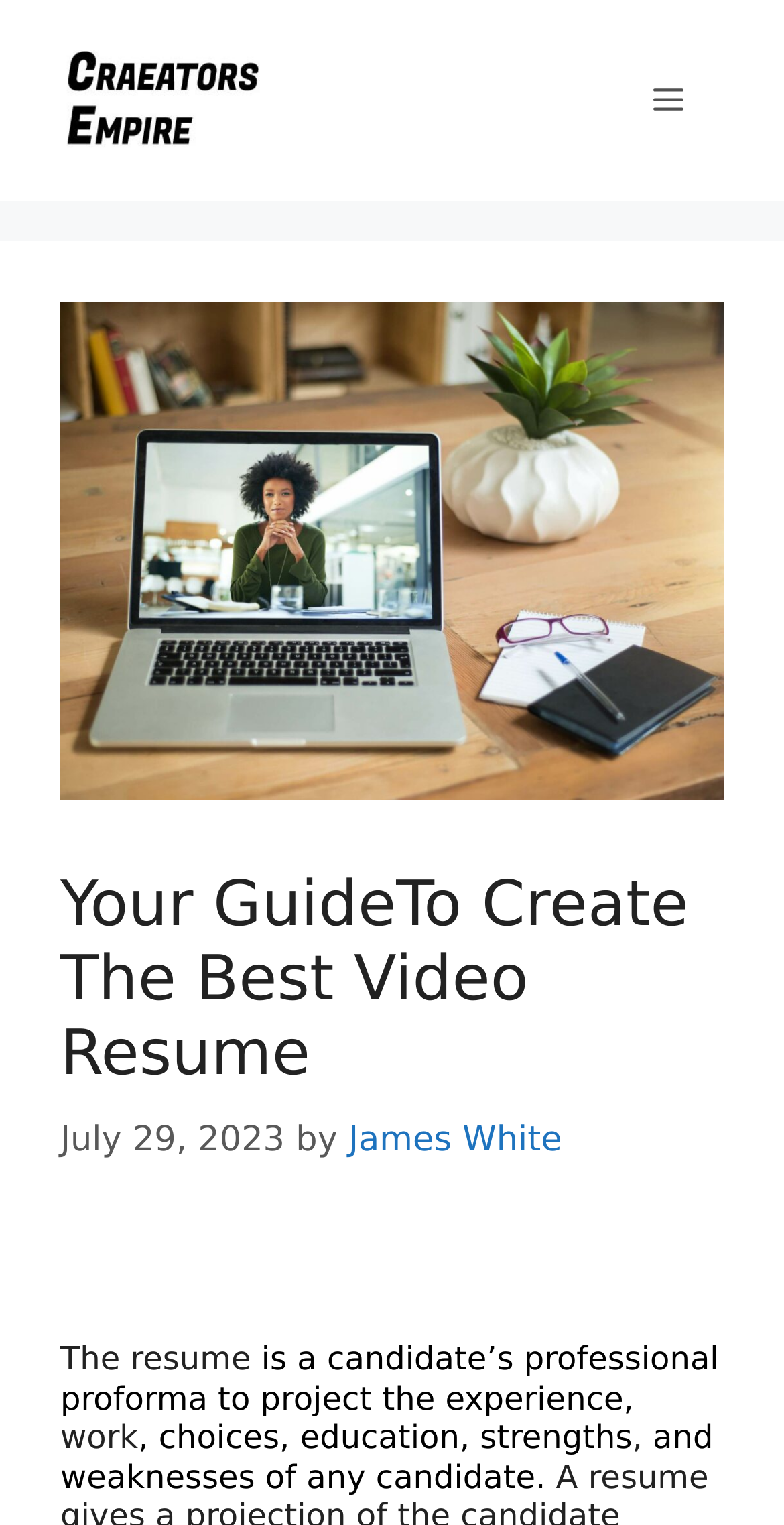Who is the author of the article?
Look at the image and respond with a one-word or short-phrase answer.

James White